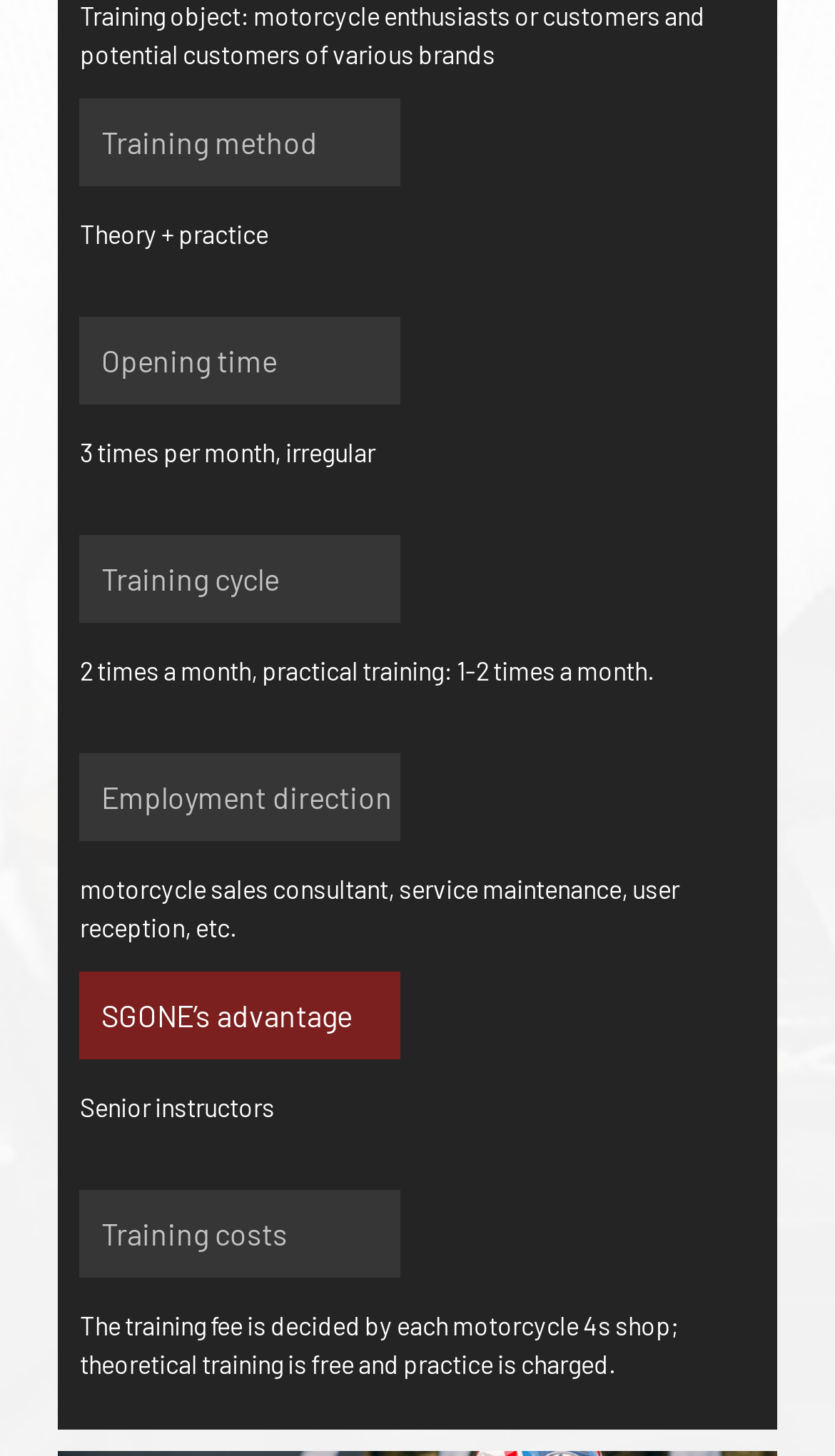Please reply to the following question with a single word or a short phrase:
What is the first brand listed?

HondaDreamWing